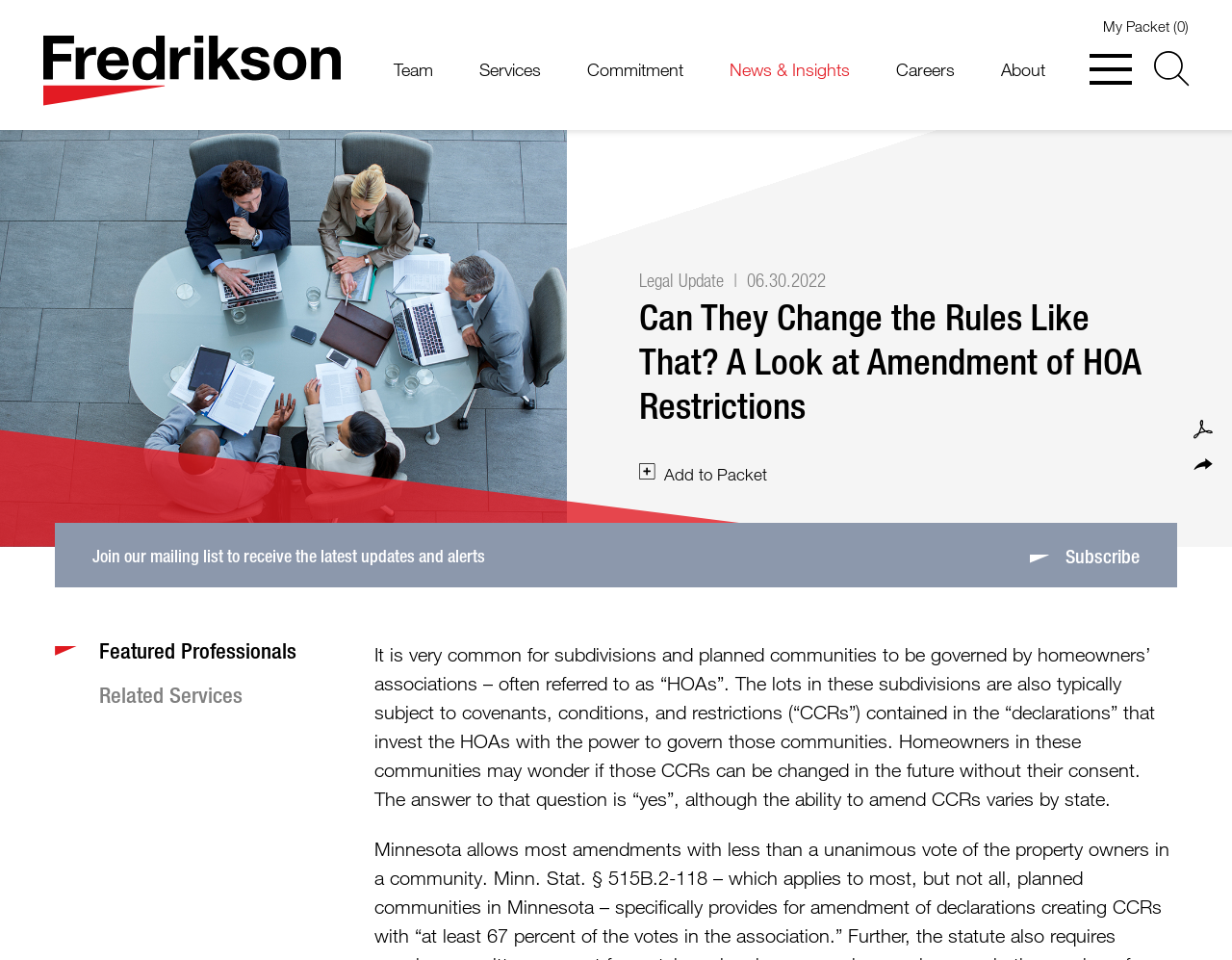Can you look at the image and give a comprehensive answer to the question:
What is the topic of the legal update?

I found the answer by looking at the heading of the webpage, which says 'Can They Change the Rules Like That? A Look at Amendment of HOA Restrictions'. This suggests that the topic of the legal update is the amendment of HOA restrictions.